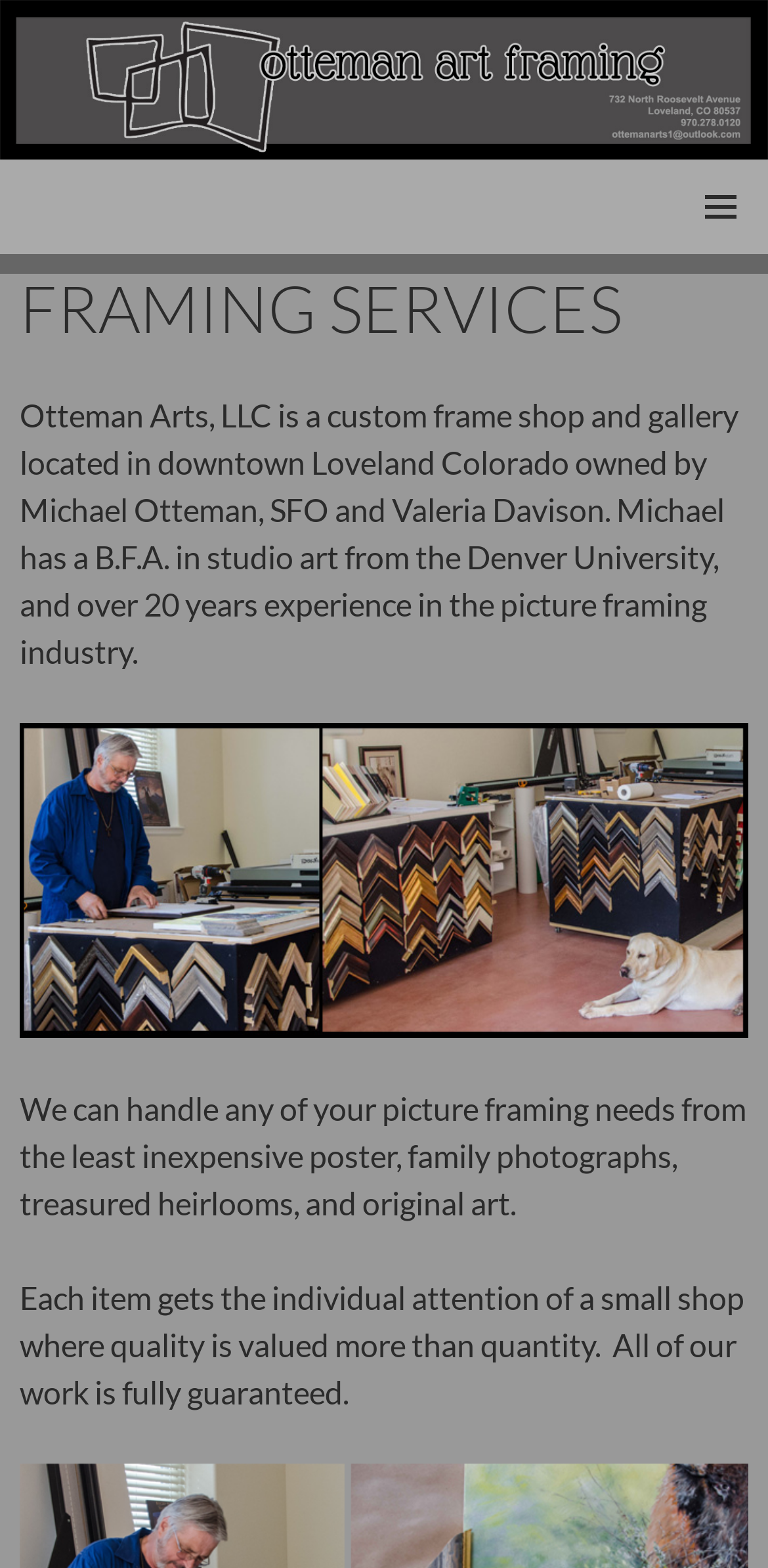What is the location of the custom frame shop?
Provide an in-depth and detailed answer to the question.

From the StaticText element, we can see that the custom frame shop is located in downtown Loveland Colorado.